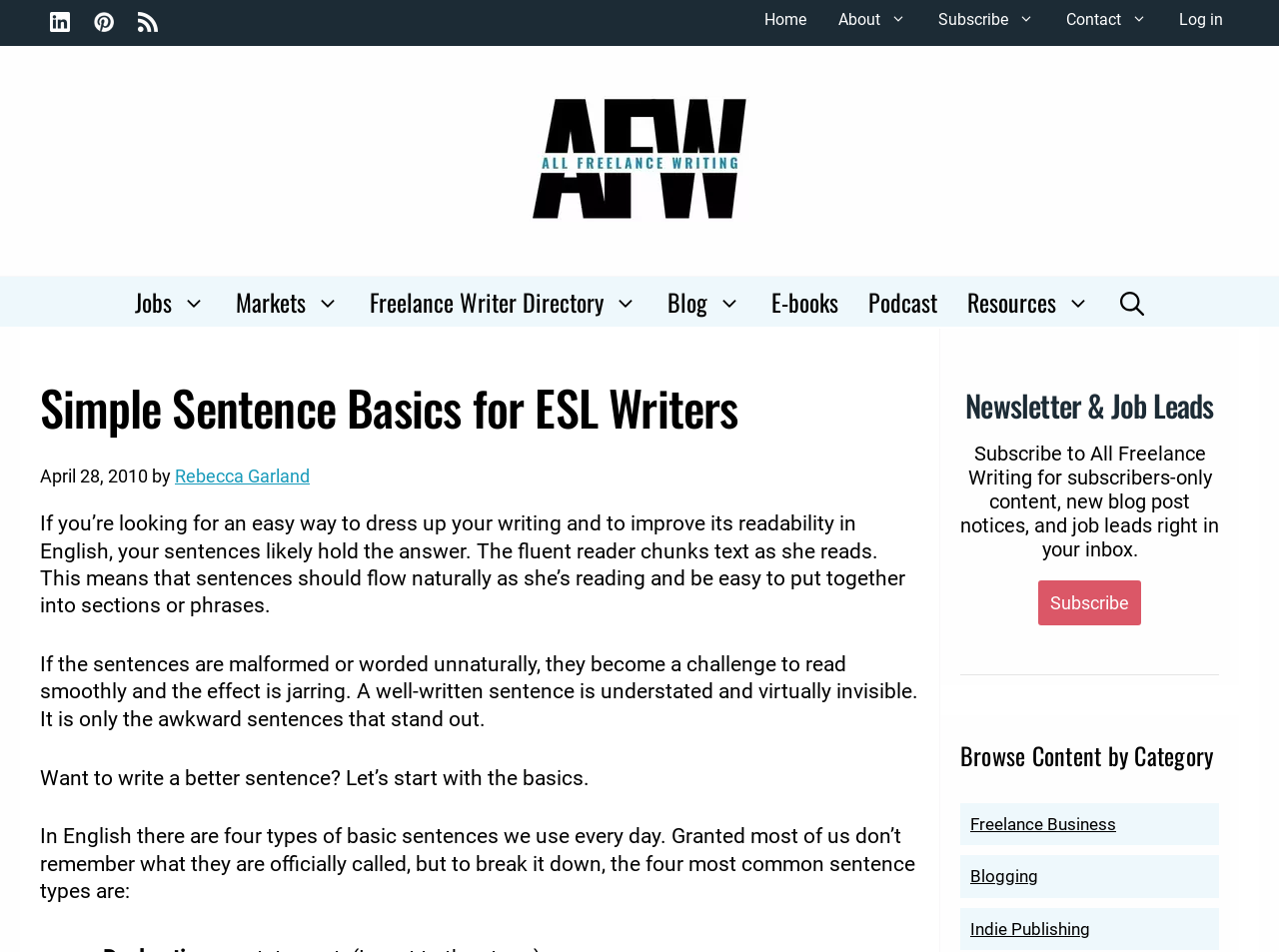Please mark the bounding box coordinates of the area that should be clicked to carry out the instruction: "Browse Freelance Business content".

[0.759, 0.856, 0.873, 0.877]